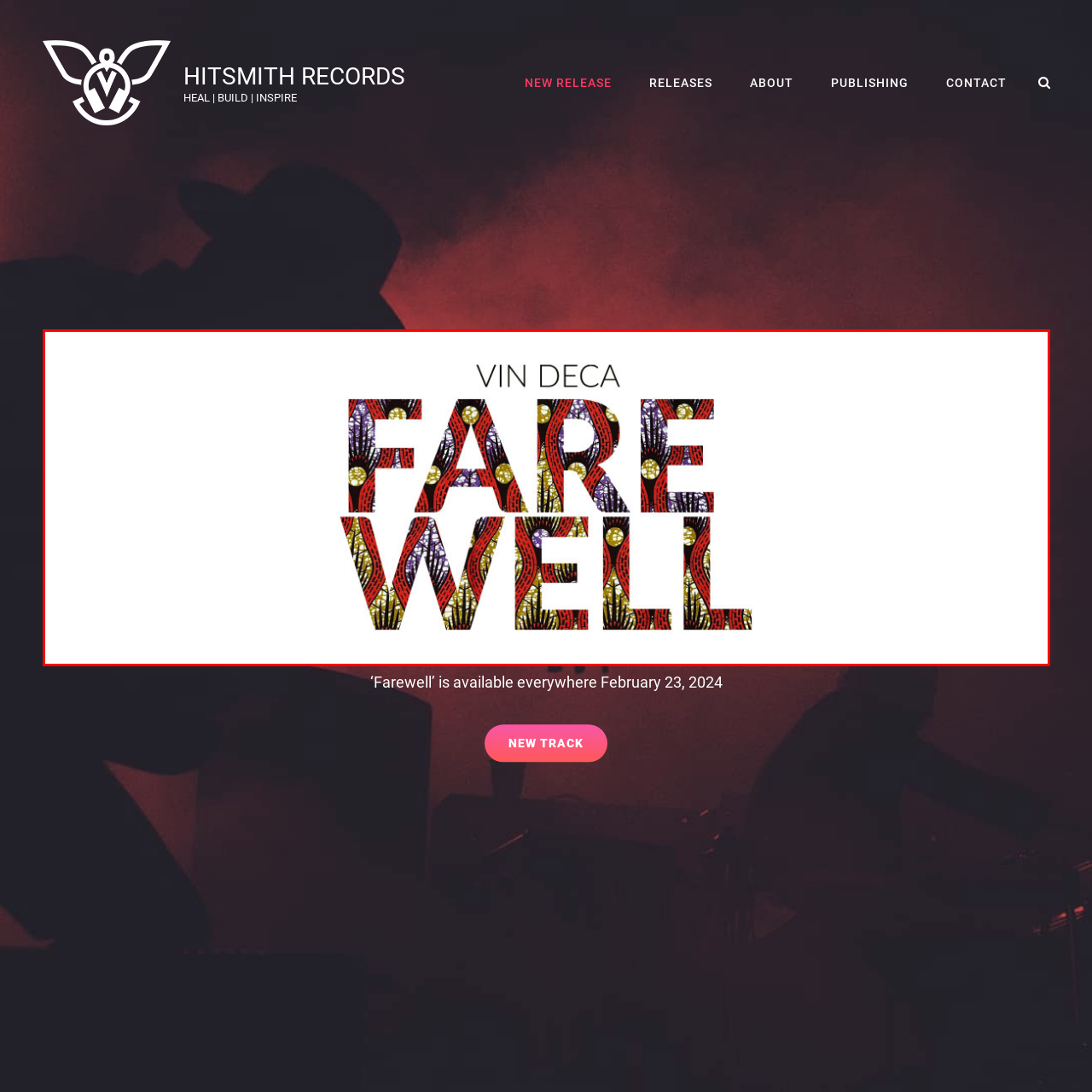Pay special attention to the segment of the image inside the red box and offer a detailed answer to the question that follows, based on what you see: Who is the artist behind the artwork?

The name 'VIN DECA' is presented in a more understated font above the main title, providing context to the artwork and indicating that VIN DECA is the artist behind it.